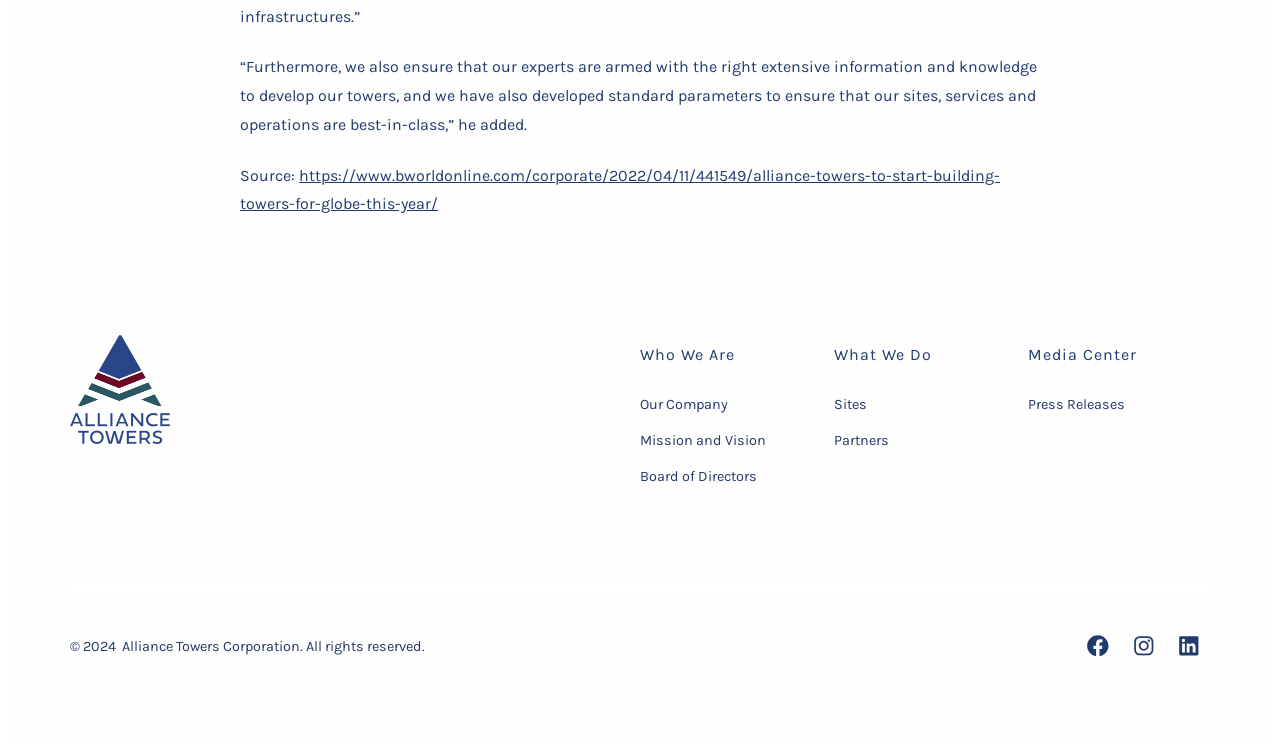Calculate the bounding box coordinates of the UI element given the description: "Blog".

None